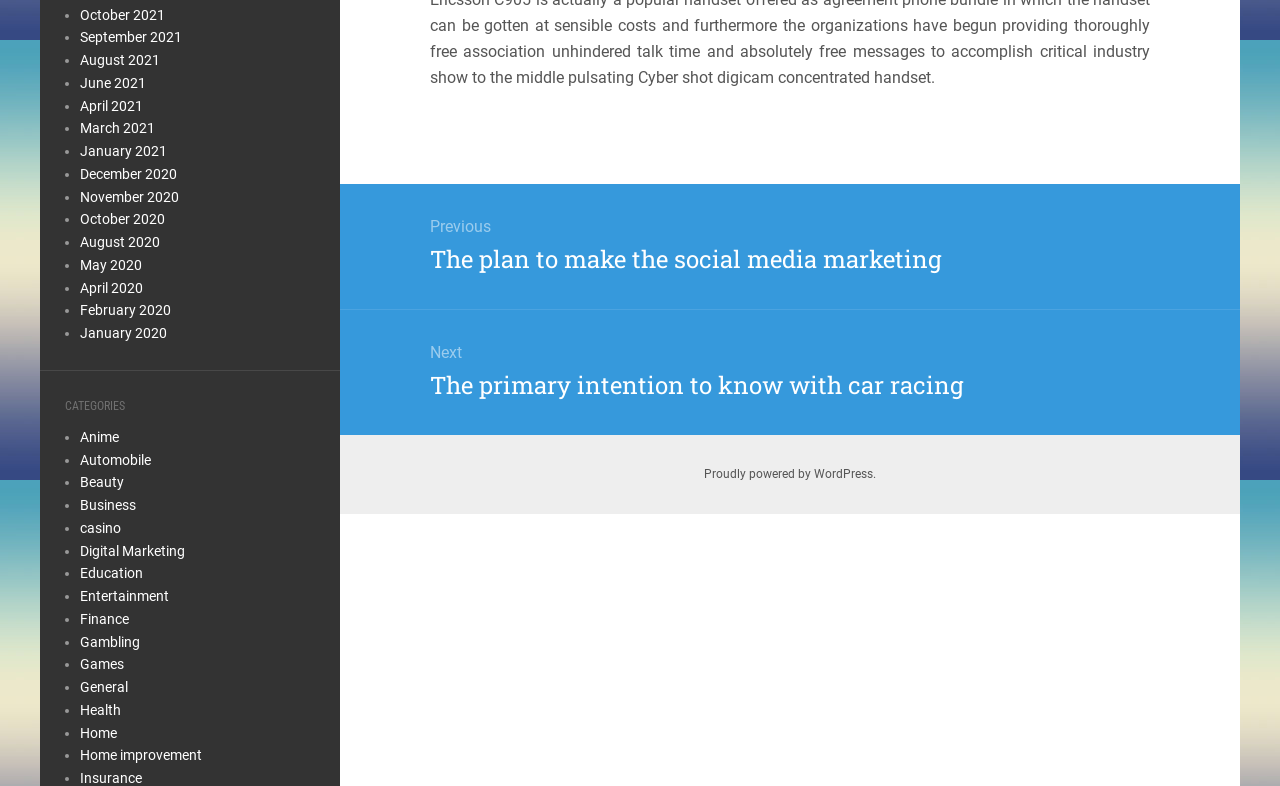Determine the bounding box coordinates for the area you should click to complete the following instruction: "Go to previous post".

[0.336, 0.272, 0.898, 0.346]